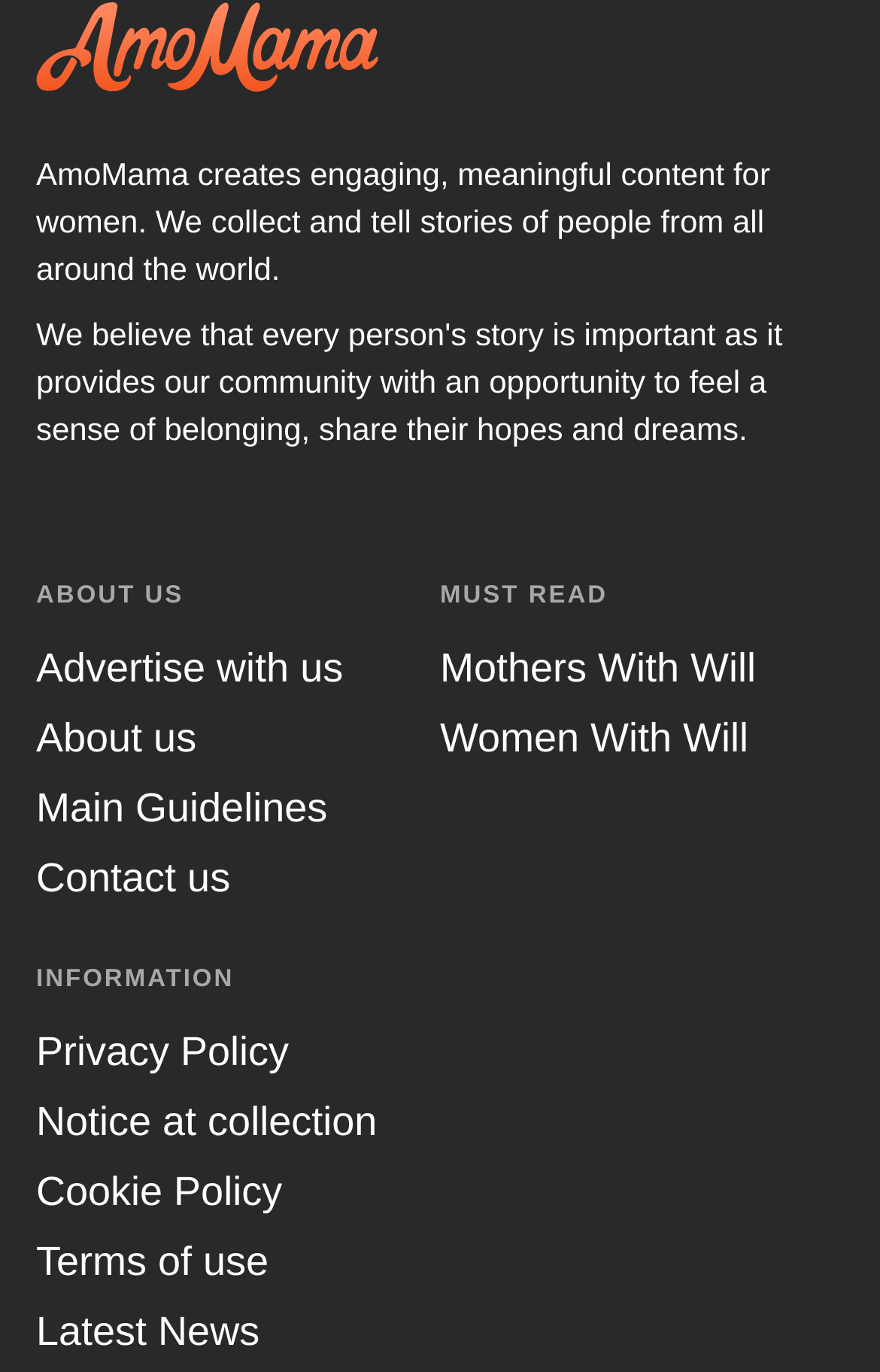Please locate the clickable area by providing the bounding box coordinates to follow this instruction: "click the logo".

[0.041, 0.001, 0.959, 0.067]